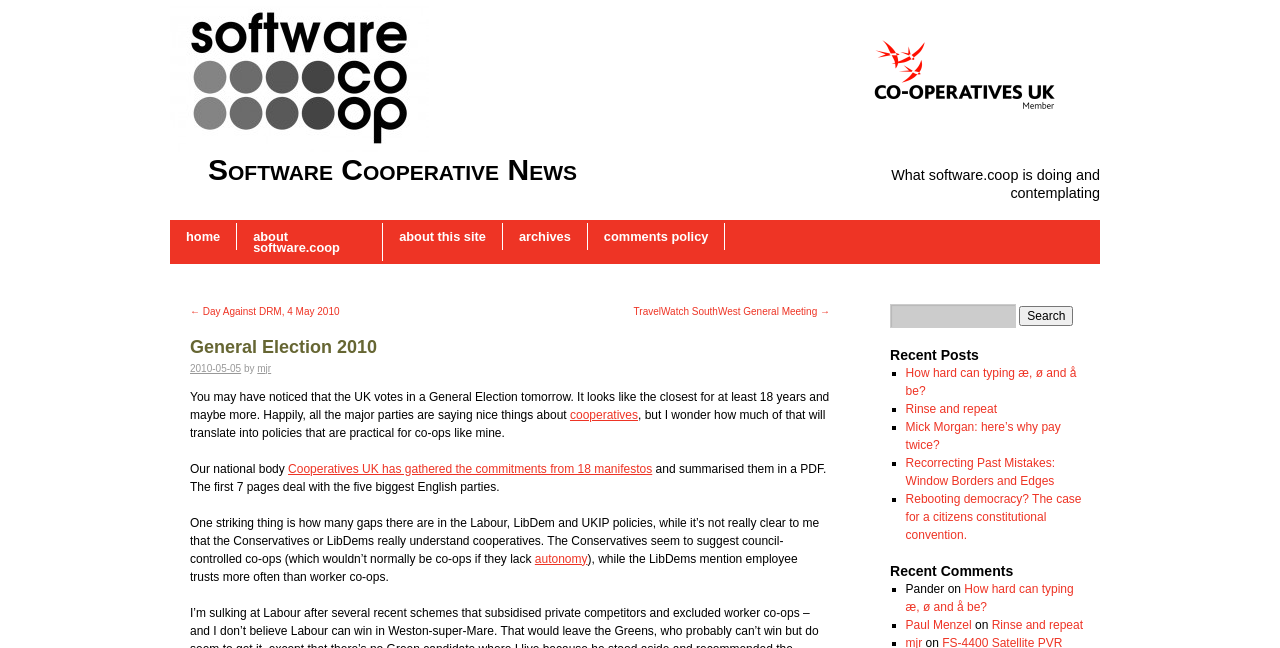Refer to the screenshot and give an in-depth answer to this question: What is the purpose of the search box?

The search box is located at the top right corner of the webpage, and it allows users to search for specific content within the site, making it easier to find relevant information.